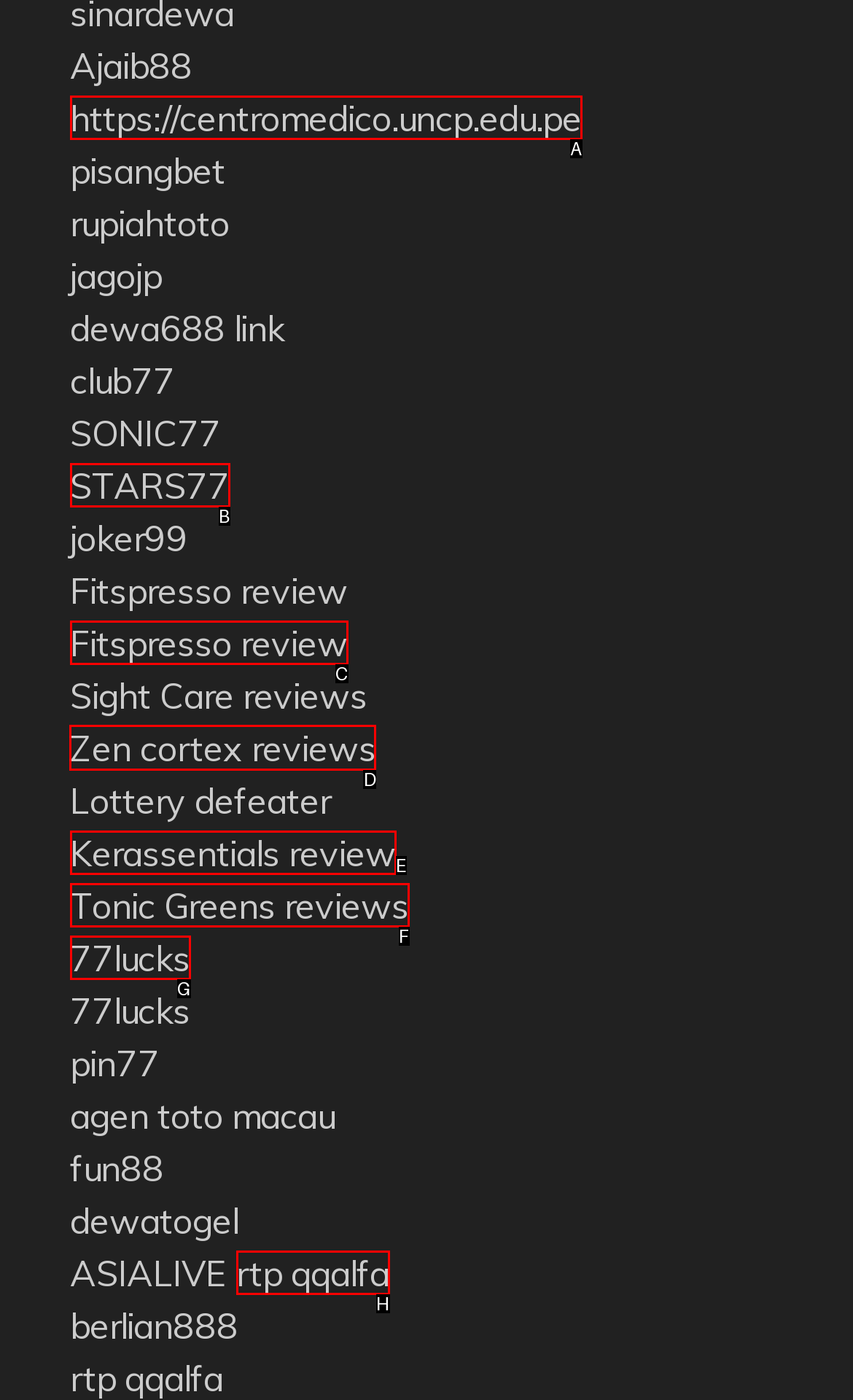Point out which UI element to click to complete this task: check out Zen cortex reviews
Answer with the letter corresponding to the right option from the available choices.

D